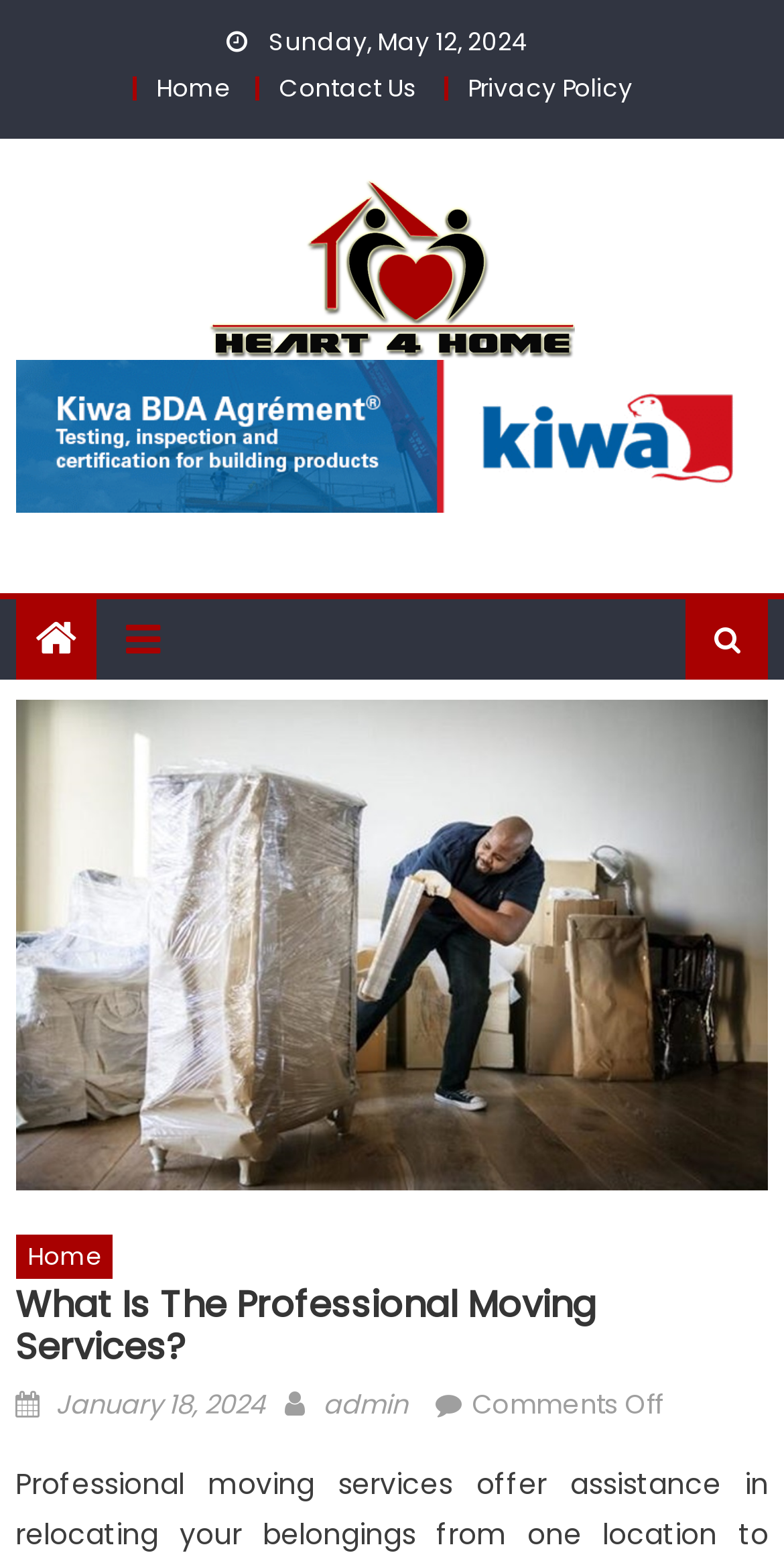Find the headline of the webpage and generate its text content.

What Is The Professional Moving Services?